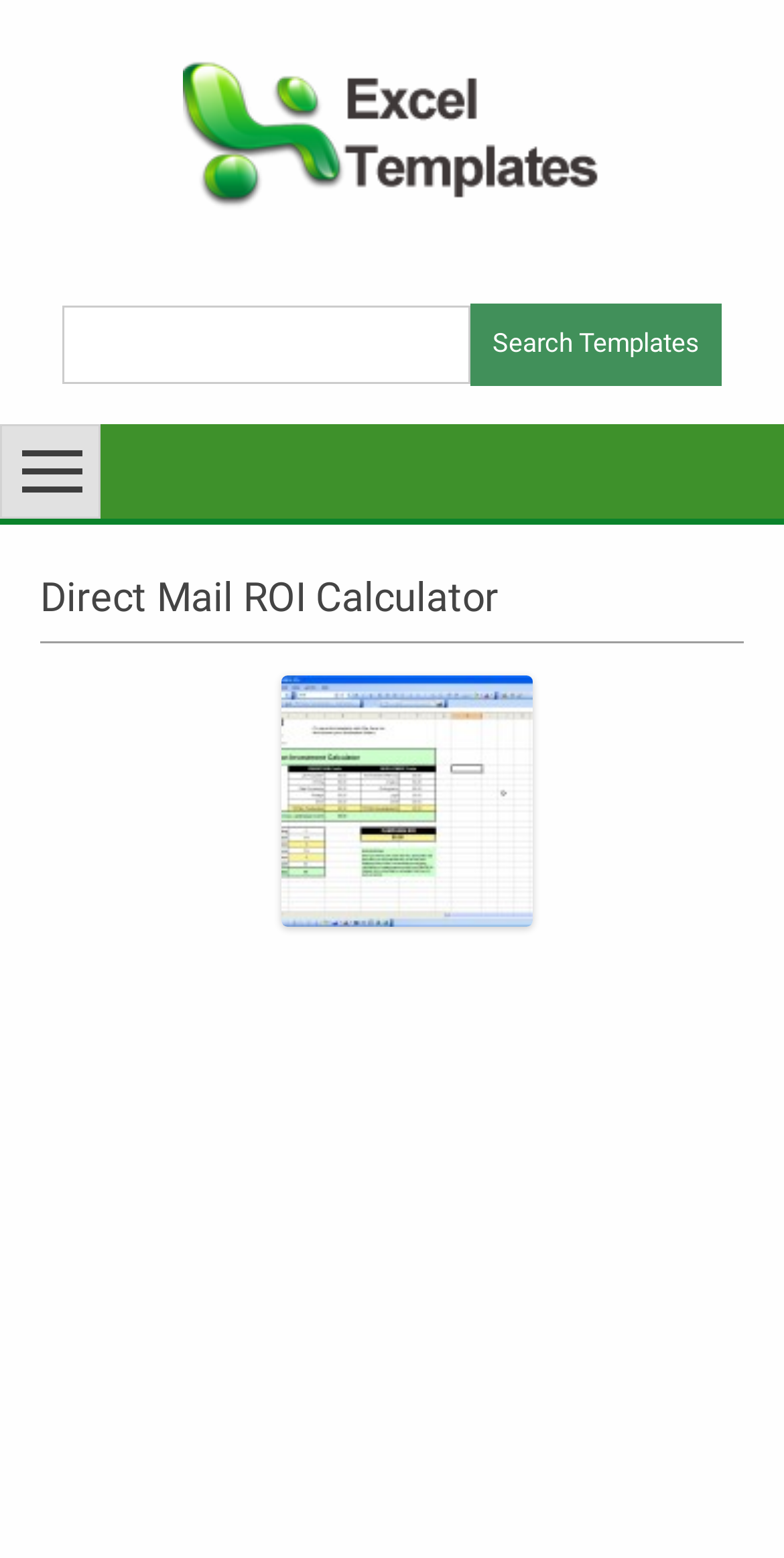Write an elaborate caption that captures the essence of the webpage.

The webpage is focused on providing a direct mail ROI calculator, as indicated by the title "Direct Mail ROI Calculator | Direct Mail ROI". At the top of the page, there is a layout table spanning the entire width, containing a link on the right side. Below this, there is another layout table with a search bar that takes up most of the width, accompanied by a "Search Templates" button on the right. 

On the left side, there is a button, and next to it, a "Skip to content" link. Below these elements, there is a header section that occupies most of the width, featuring a prominent heading "Direct Mail ROI Calculator". 

Further down, the page has an iframe that takes up a significant portion of the page, labeled as an "Advertisement". The iframe is positioned near the bottom of the page, leaving some space above it.